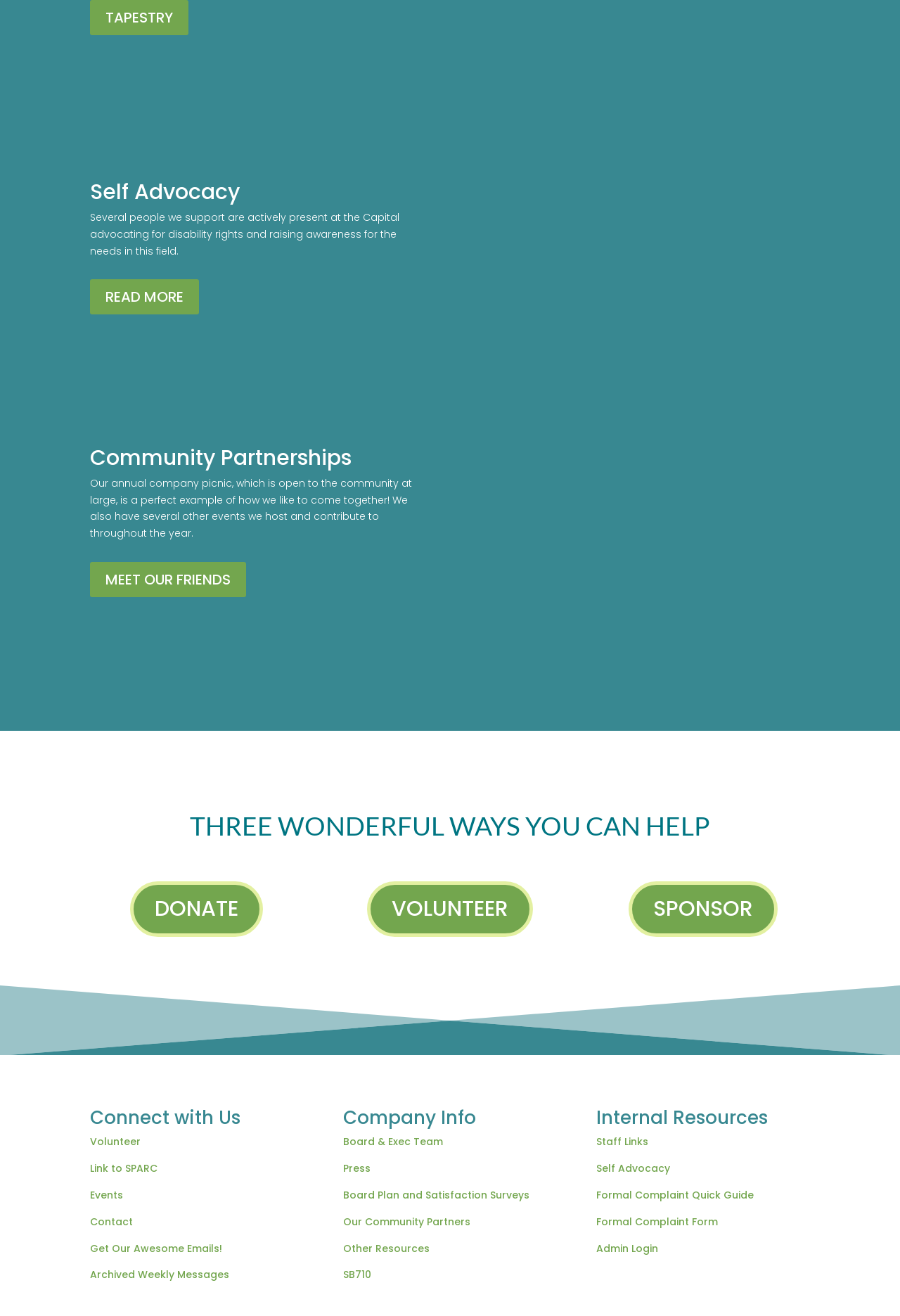What is the main topic of the first section?
Provide a fully detailed and comprehensive answer to the question.

The first section has a heading 'Self Advocacy' and a static text describing people supporting disability rights, so the main topic of this section is Self Advocacy.